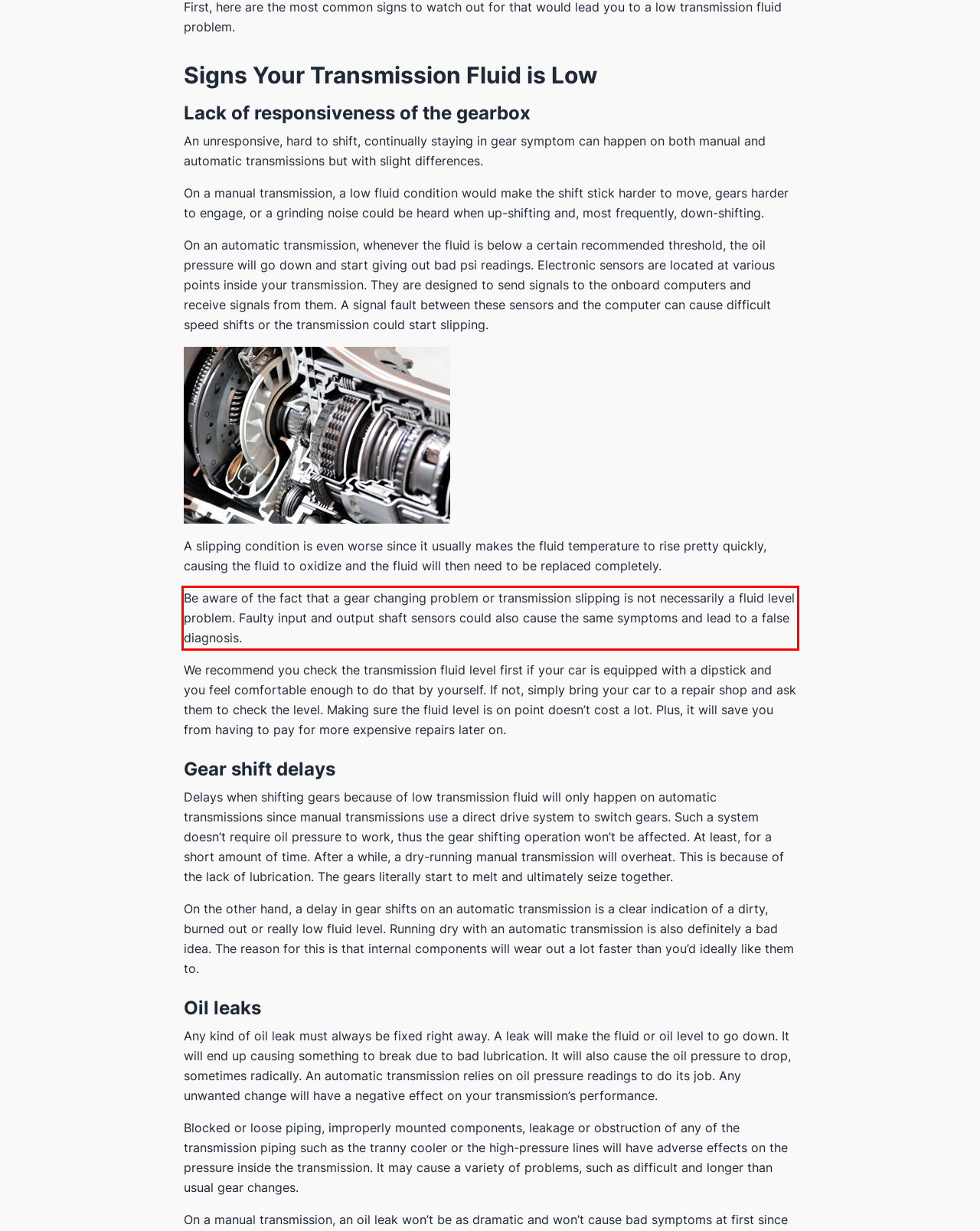Given a webpage screenshot, locate the red bounding box and extract the text content found inside it.

Be aware of the fact that a gear changing problem or transmission slipping is not necessarily a fluid level problem. Faulty input and output shaft sensors could also cause the same symptoms and lead to a false diagnosis.